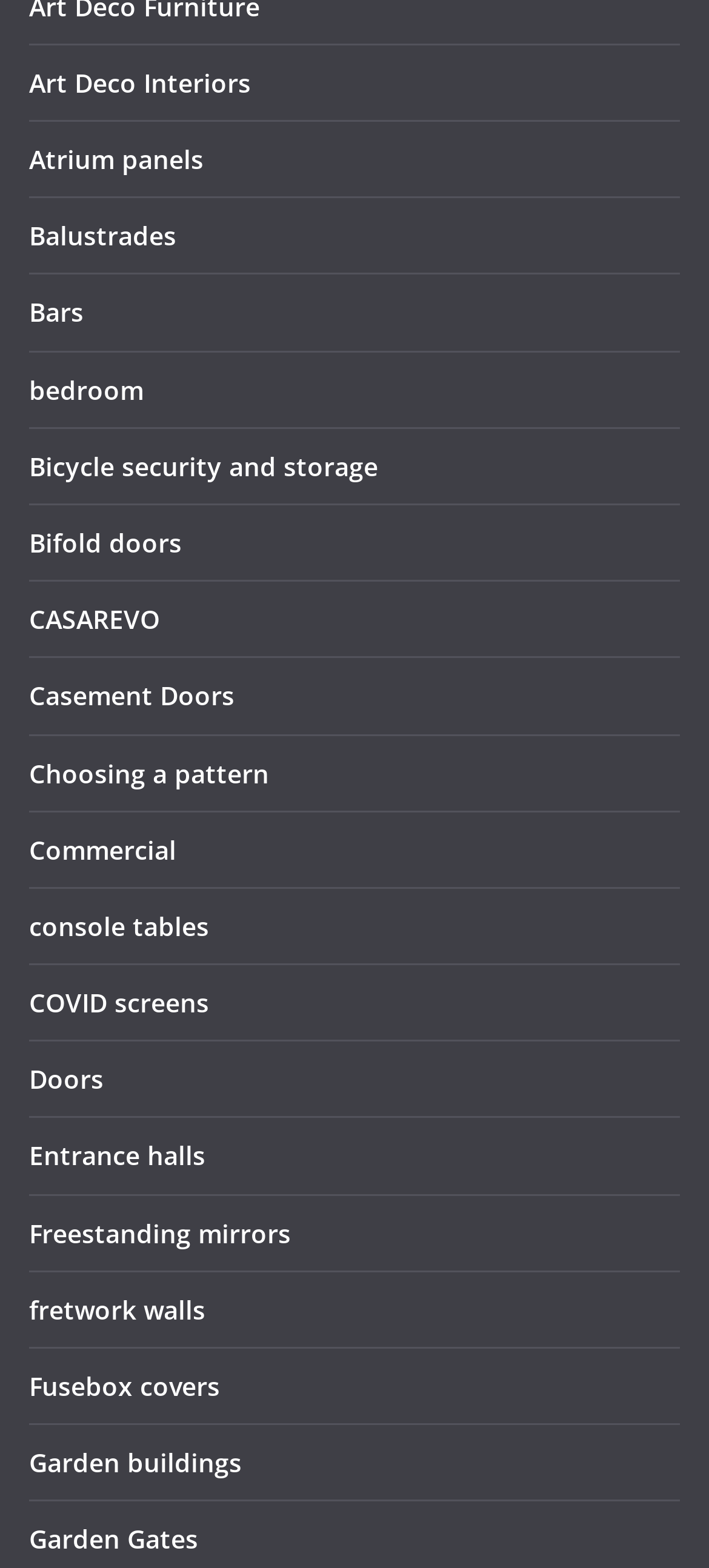Please find the bounding box for the UI element described by: "Bicycle security and storage".

[0.041, 0.286, 0.533, 0.308]